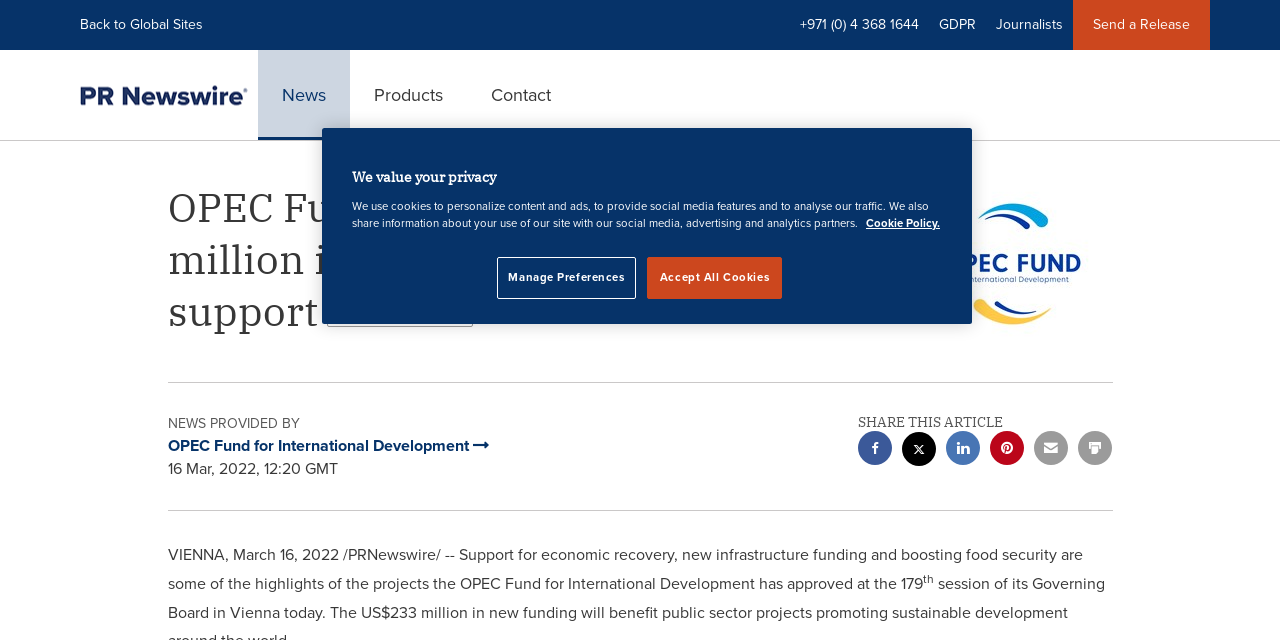Review the image closely and give a comprehensive answer to the question: What is the amount of funding approved by the OPEC Fund?

I found the answer by reading the heading 'OPEC Fund approves US$233 million in global development support Middle East - English' and the text 'US$233 million' which indicates that the amount of funding approved by the OPEC Fund is US$233 million.